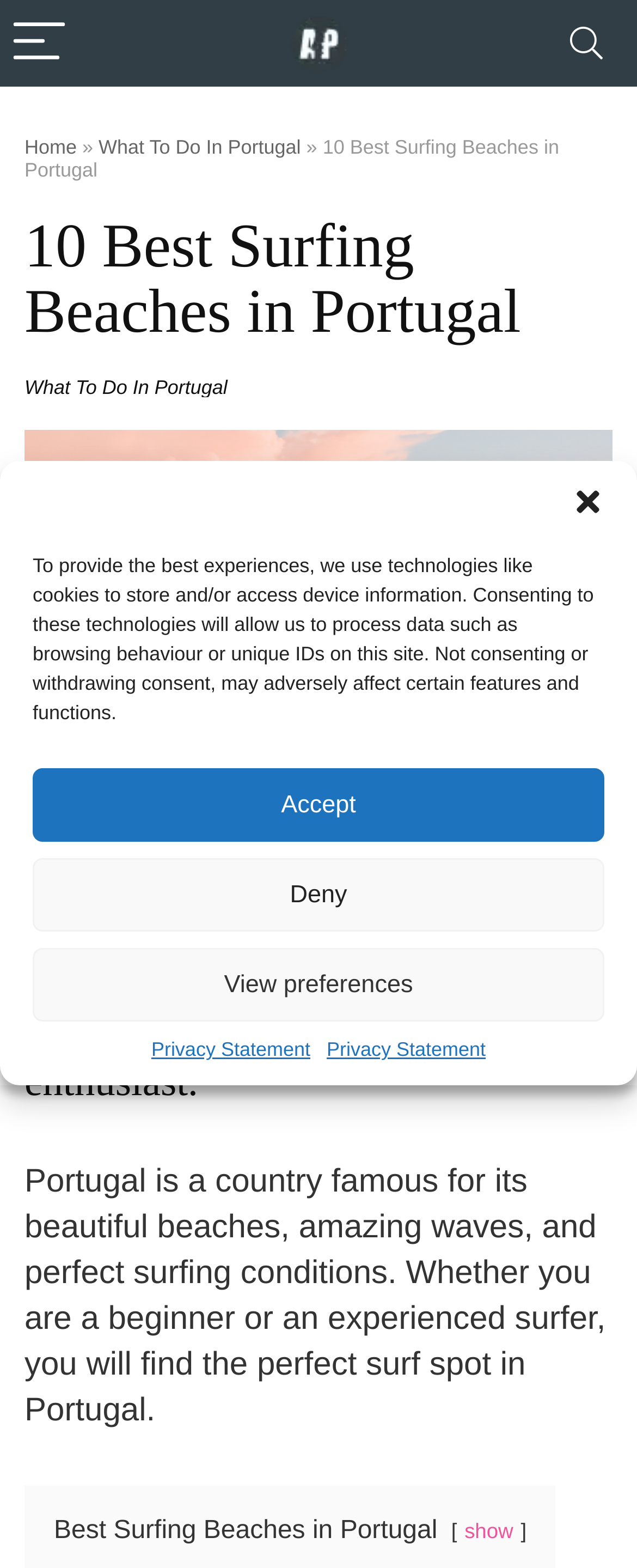Please find the bounding box coordinates of the element's region to be clicked to carry out this instruction: "Search for something".

[0.859, 0.0, 0.982, 0.055]